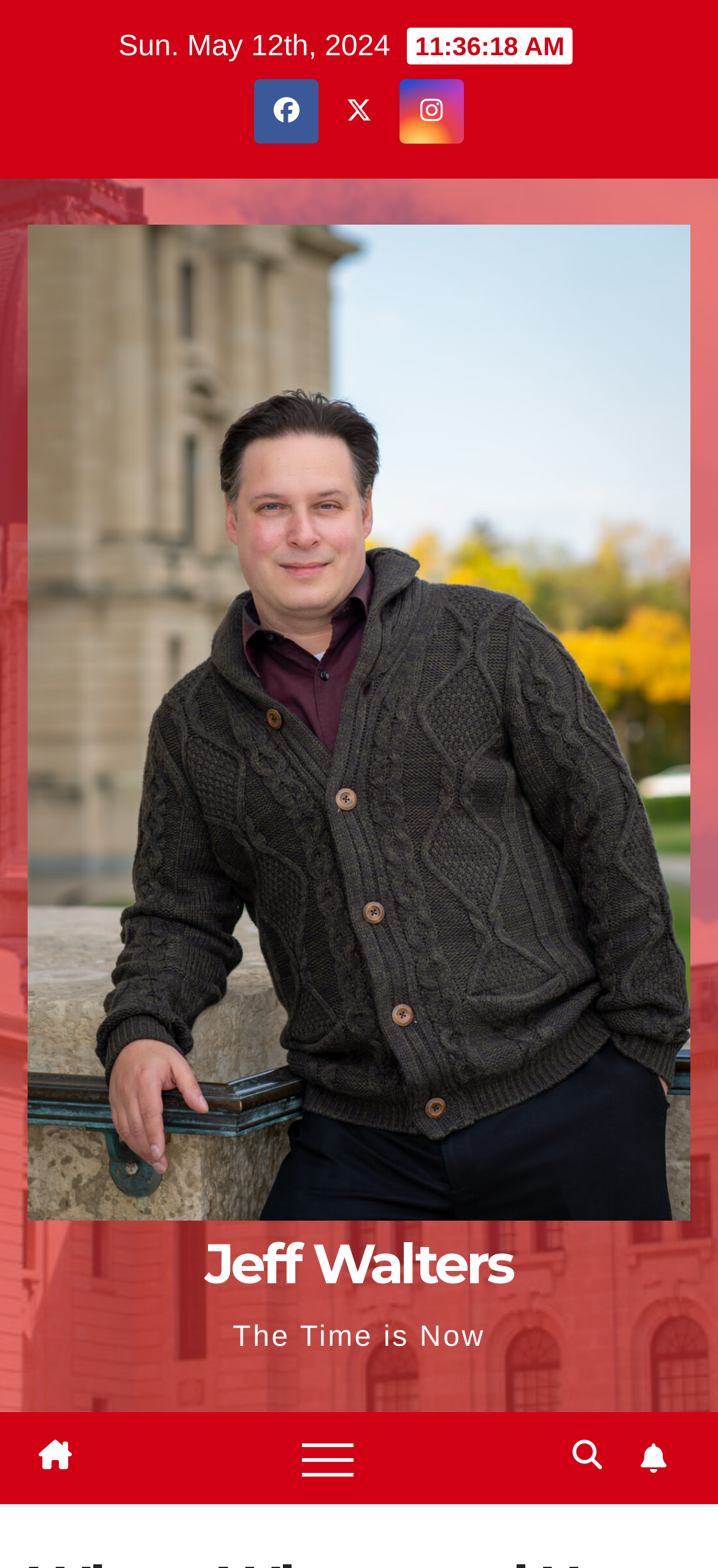Use a single word or phrase to answer the question:
How many links are there on the webpage?

4